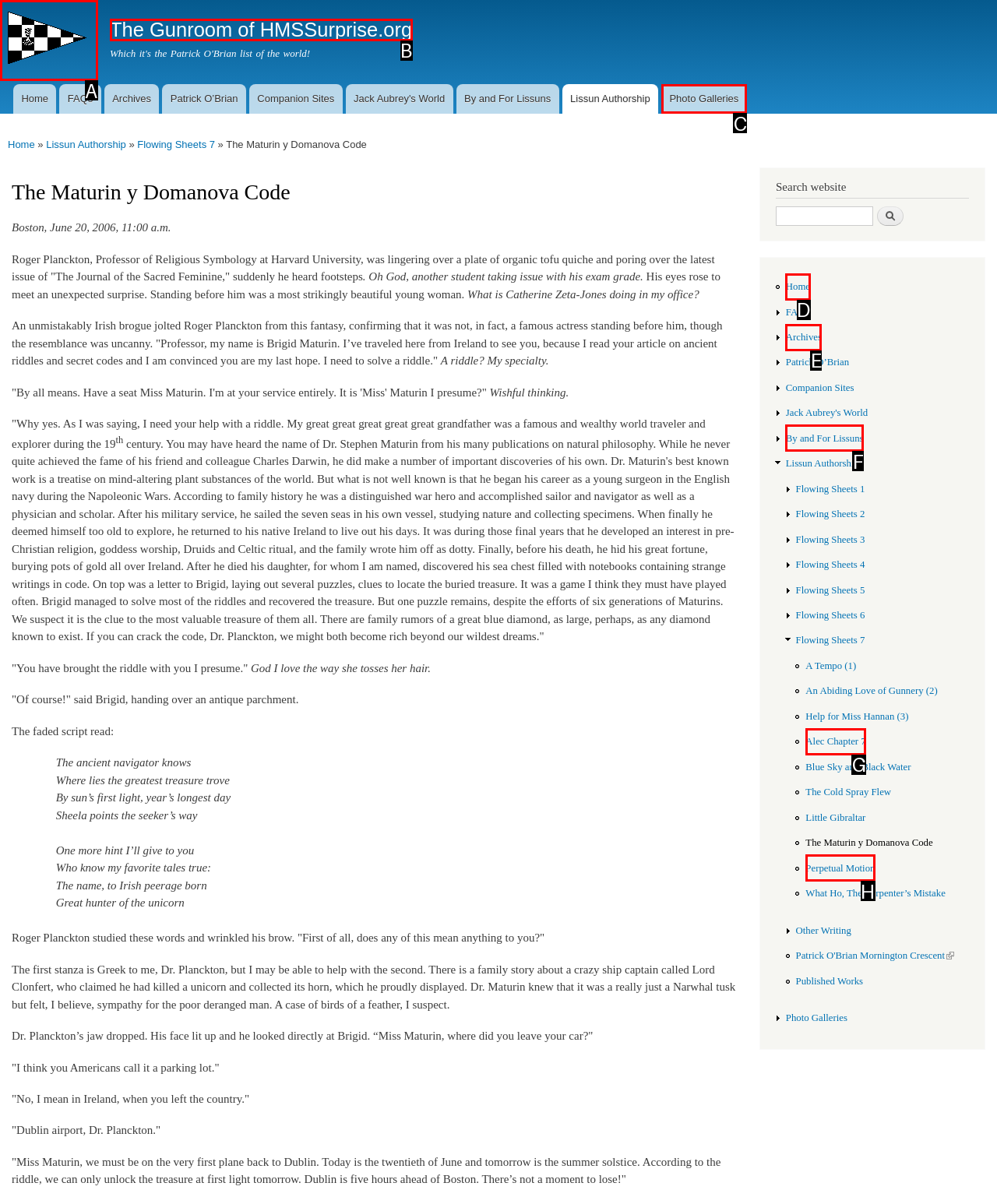For the task: Click the 'Home' link, identify the HTML element to click.
Provide the letter corresponding to the right choice from the given options.

A